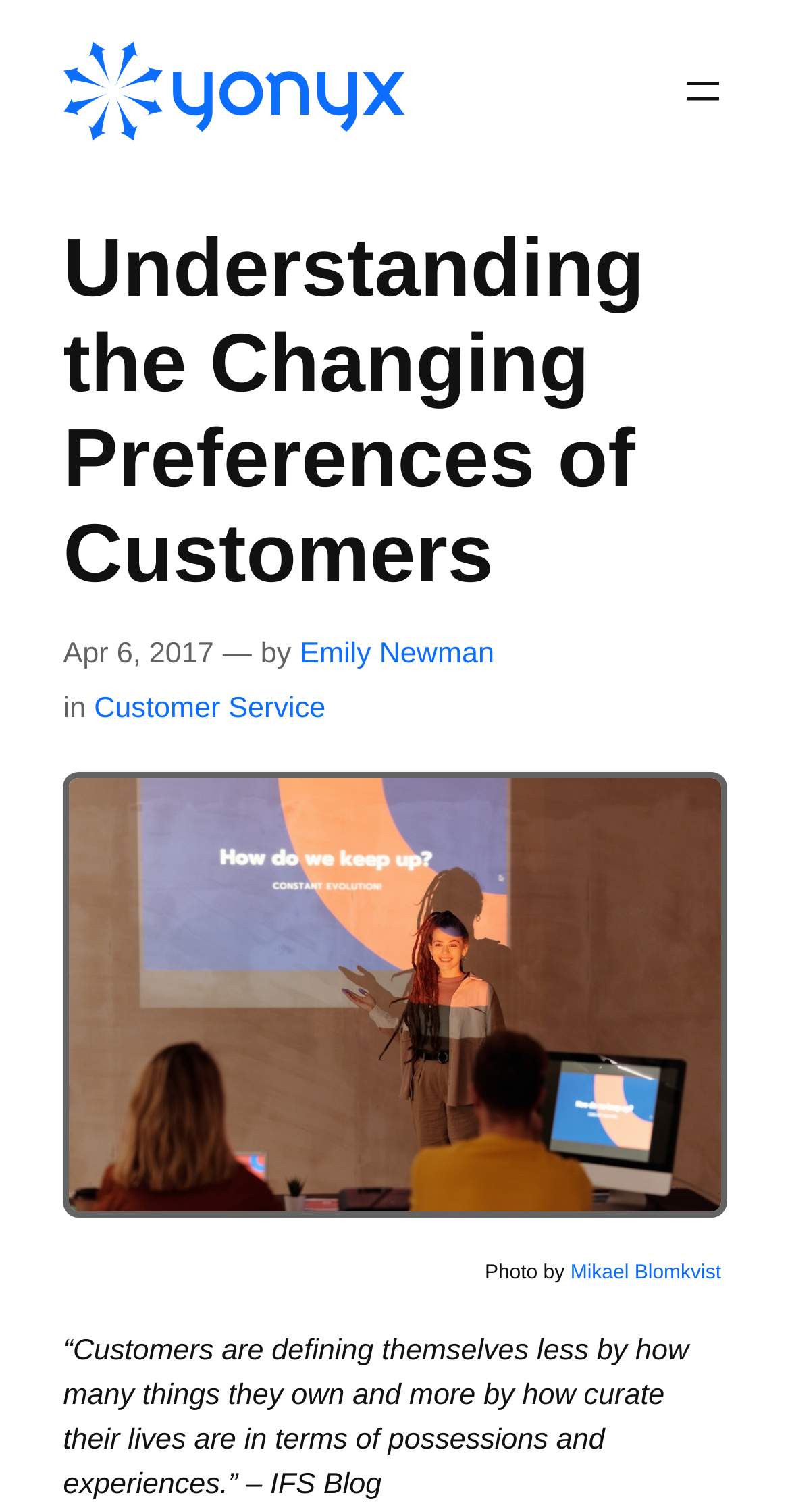Using the element description: "Mikael Blomkvist", determine the bounding box coordinates for the specified UI element. The coordinates should be four float numbers between 0 and 1, [left, top, right, bottom].

[0.722, 0.835, 0.913, 0.849]